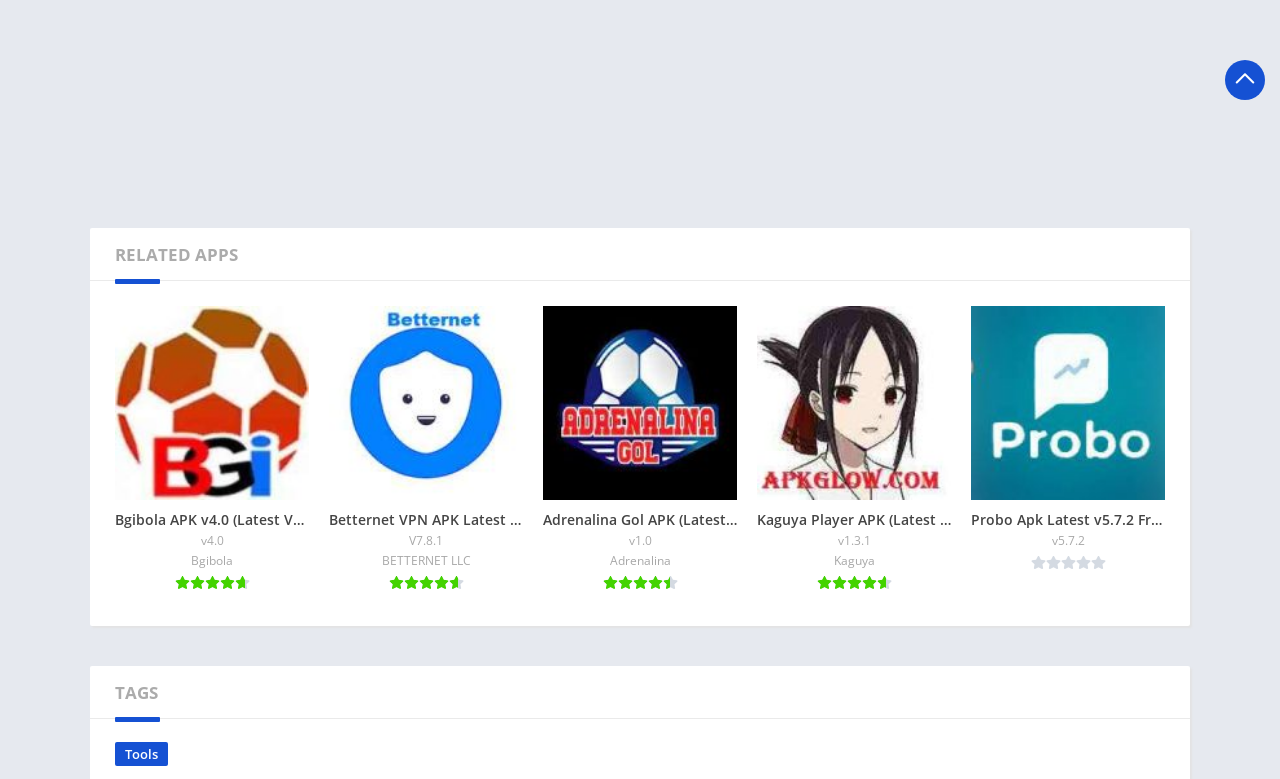Provide a brief response in the form of a single word or phrase:
How many key features are mentioned?

5